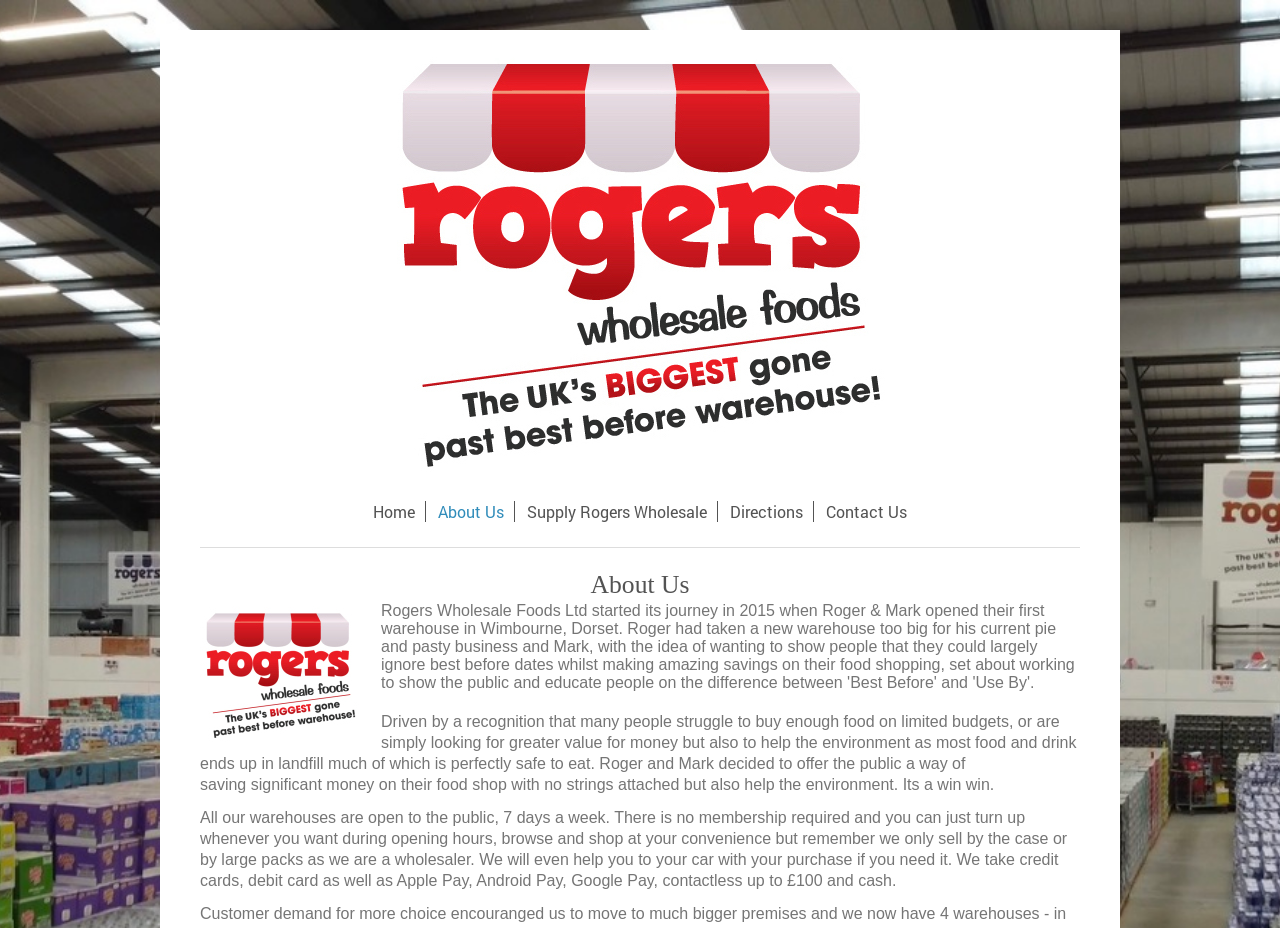What payment methods are accepted?
Look at the webpage screenshot and answer the question with a detailed explanation.

According to the webpage, Rogers Wholesale Foods accepts various payment methods, including credit cards, debit cards, Apple Pay, Android Pay, Google Pay, contactless payments up to £100, and cash.